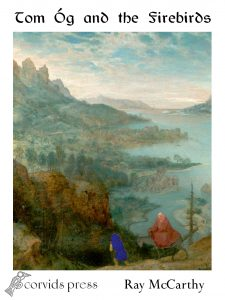Using the information shown in the image, answer the question with as much detail as possible: What is the title of the book?

The detailed answer can be obtained by carefully reading the caption, which mentions the title of the book, 'Tom Óg and the Firebirds', displayed elegantly above the characters on the book cover. This information is explicitly stated in the caption, making it easy to identify the title of the book.